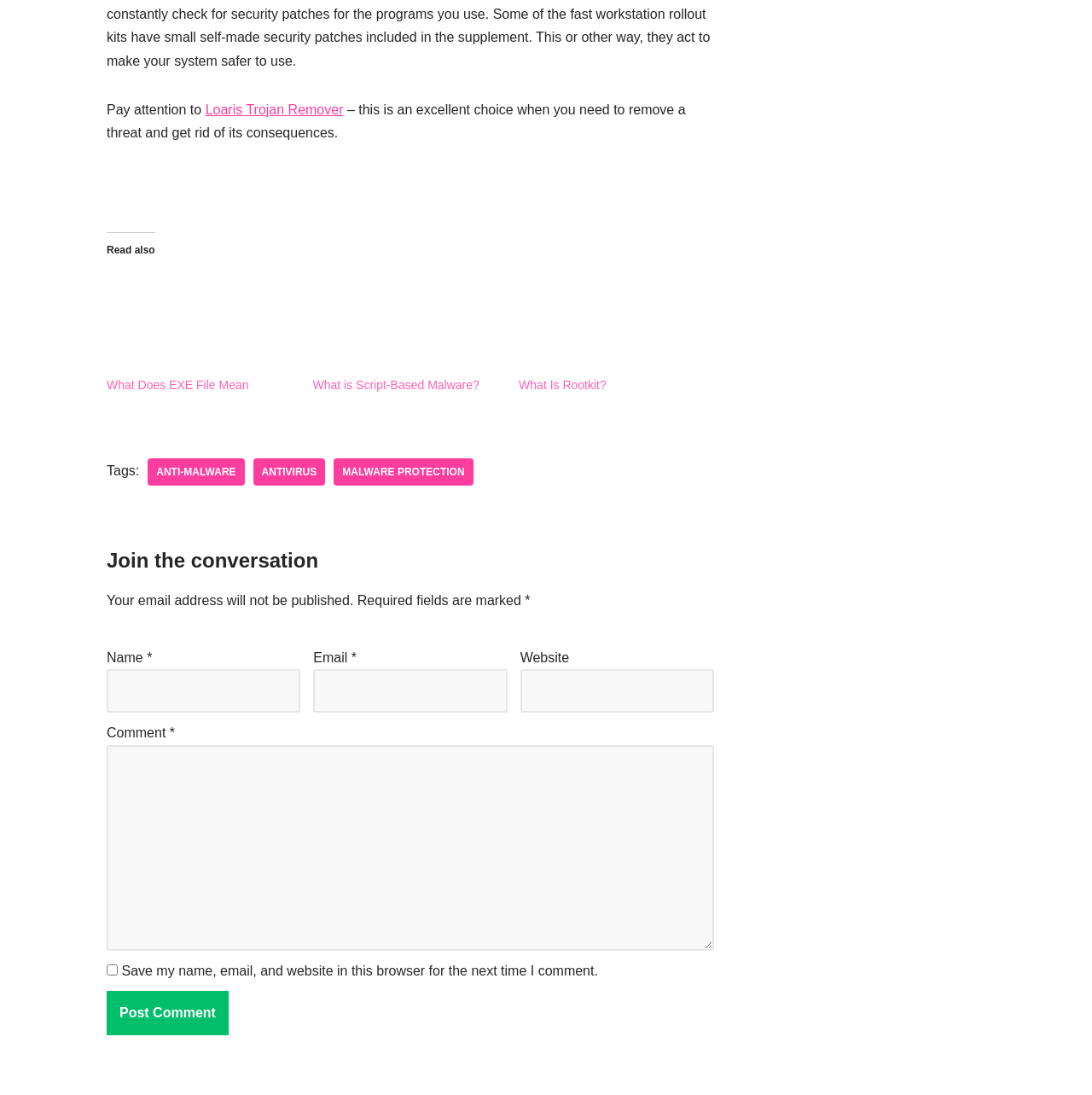Can you find the bounding box coordinates for the element to click on to achieve the instruction: "Post a comment"?

[0.098, 0.905, 0.209, 0.945]